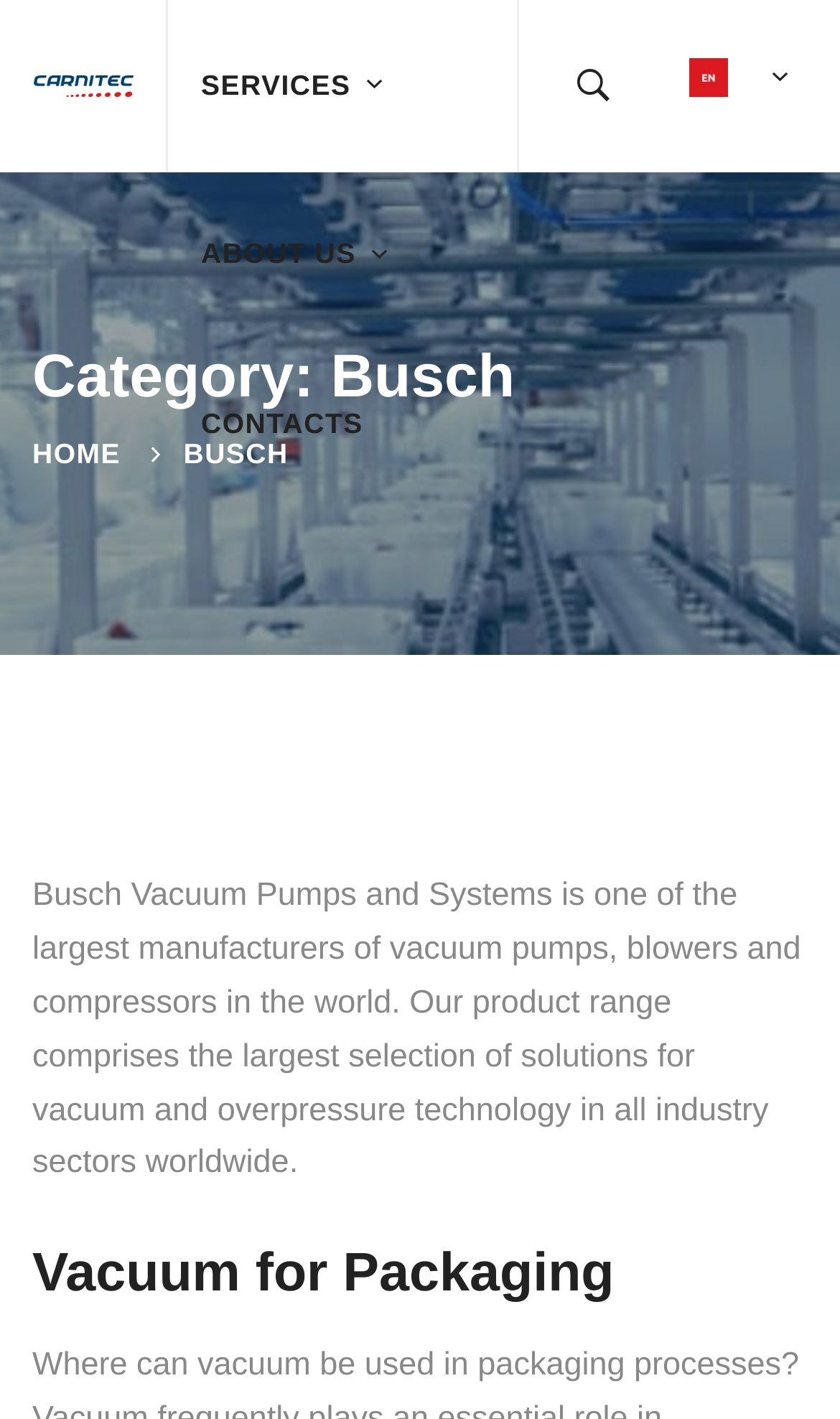What is the company name?
Carefully examine the image and provide a detailed answer to the question.

The company name can be found in the top-left corner of the webpage, where it is written as 'Busch - Carnitec' and also as a separate text element 'BUSCH'.